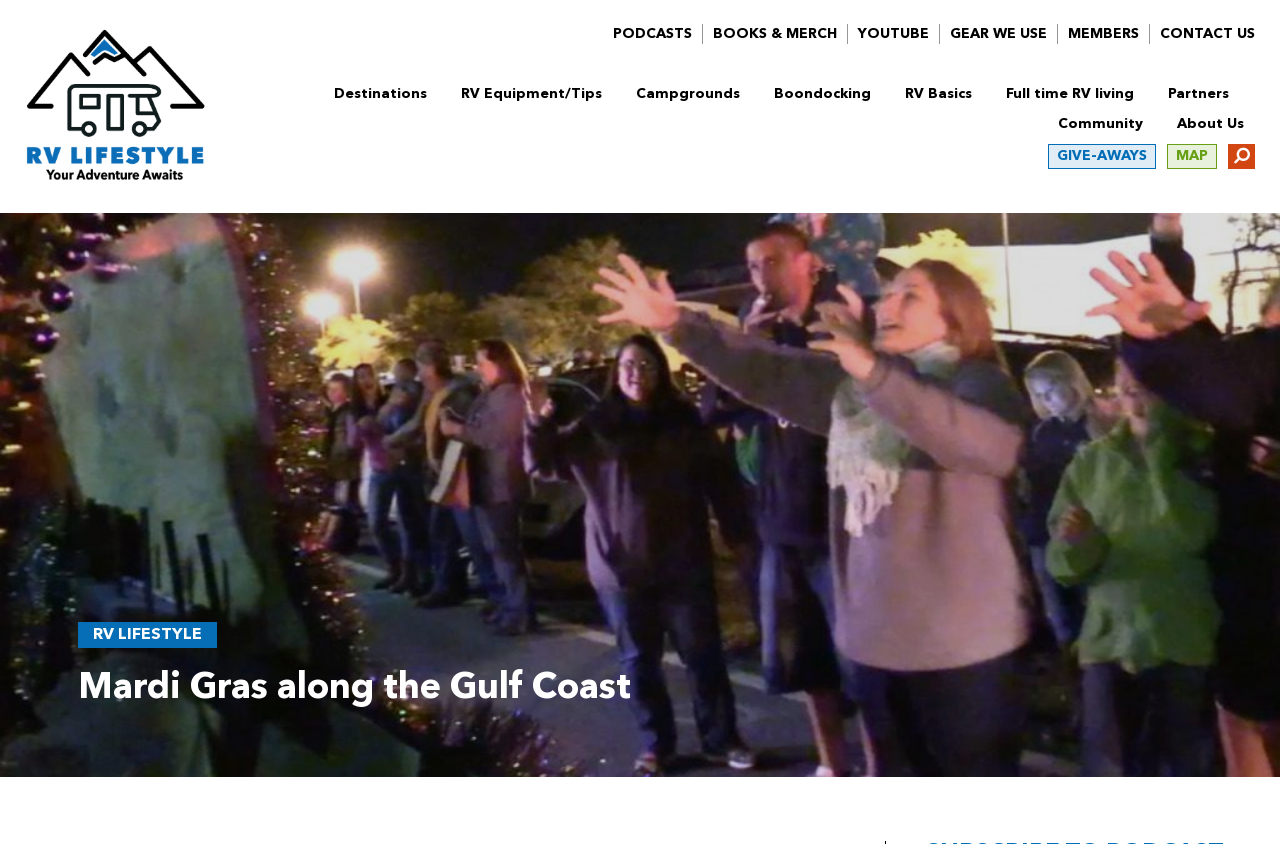Find the bounding box coordinates for the area you need to click to carry out the instruction: "Visit the PODCASTS page". The coordinates should be four float numbers between 0 and 1, indicated as [left, top, right, bottom].

[0.479, 0.032, 0.541, 0.049]